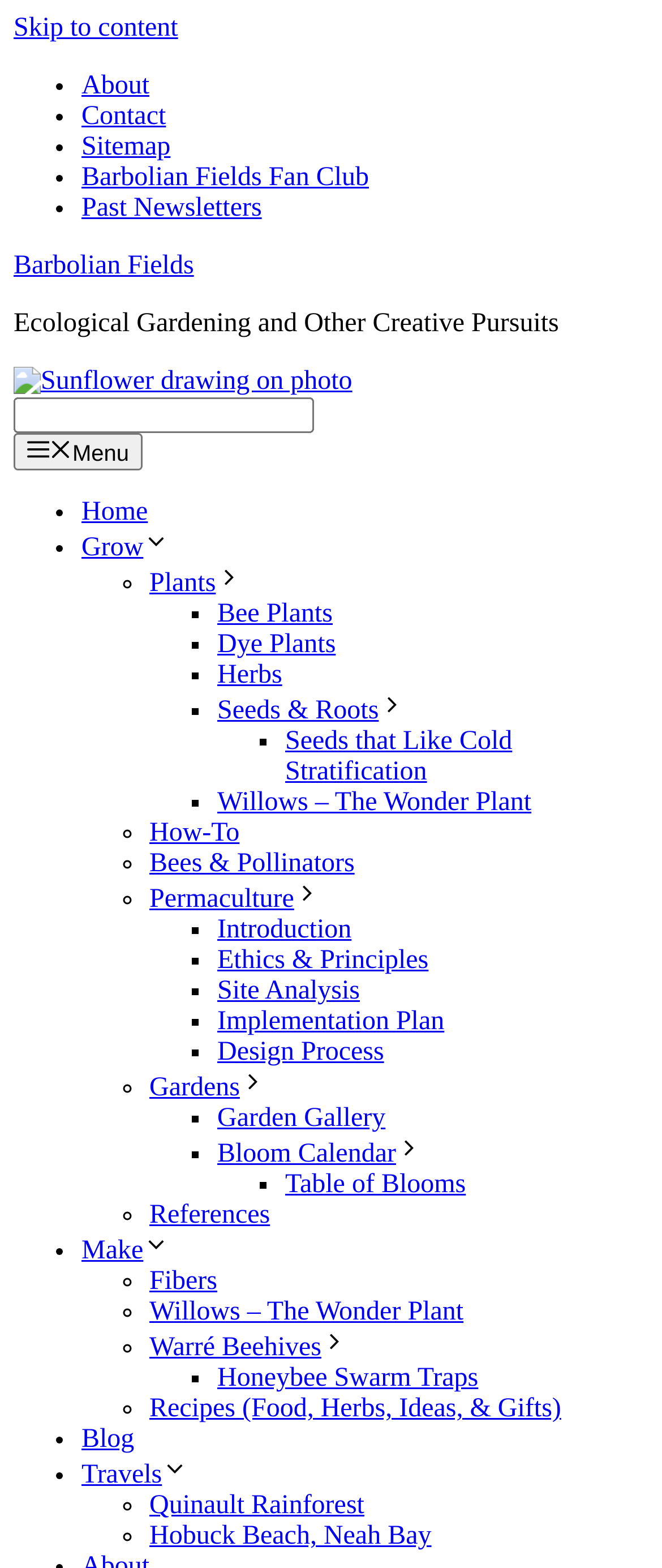What is the main topic of this website?
Answer the question with a single word or phrase, referring to the image.

Ecological Gardening